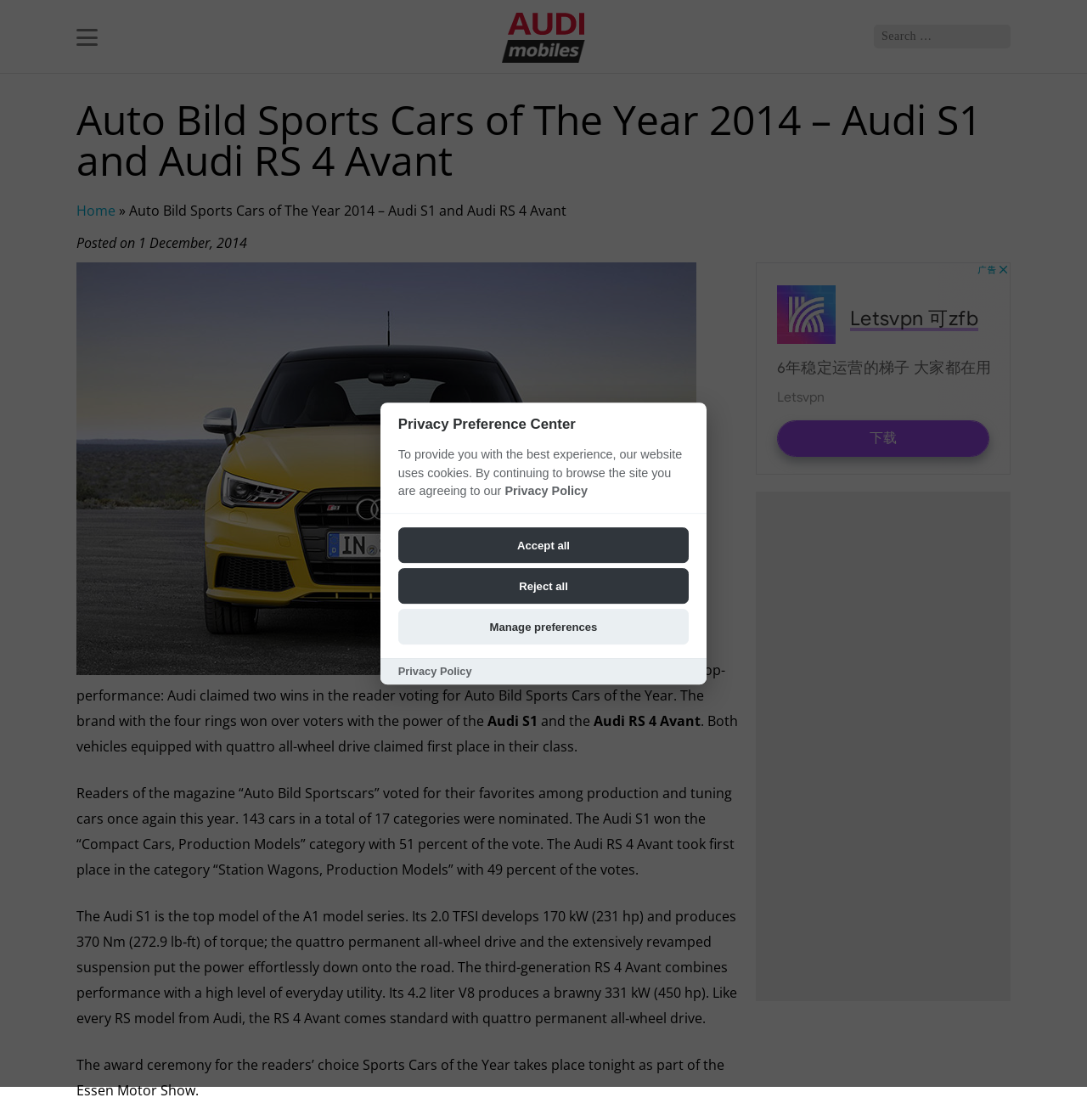Provide your answer in one word or a succinct phrase for the question: 
Where is the award ceremony taking place?

Essen Motor Show